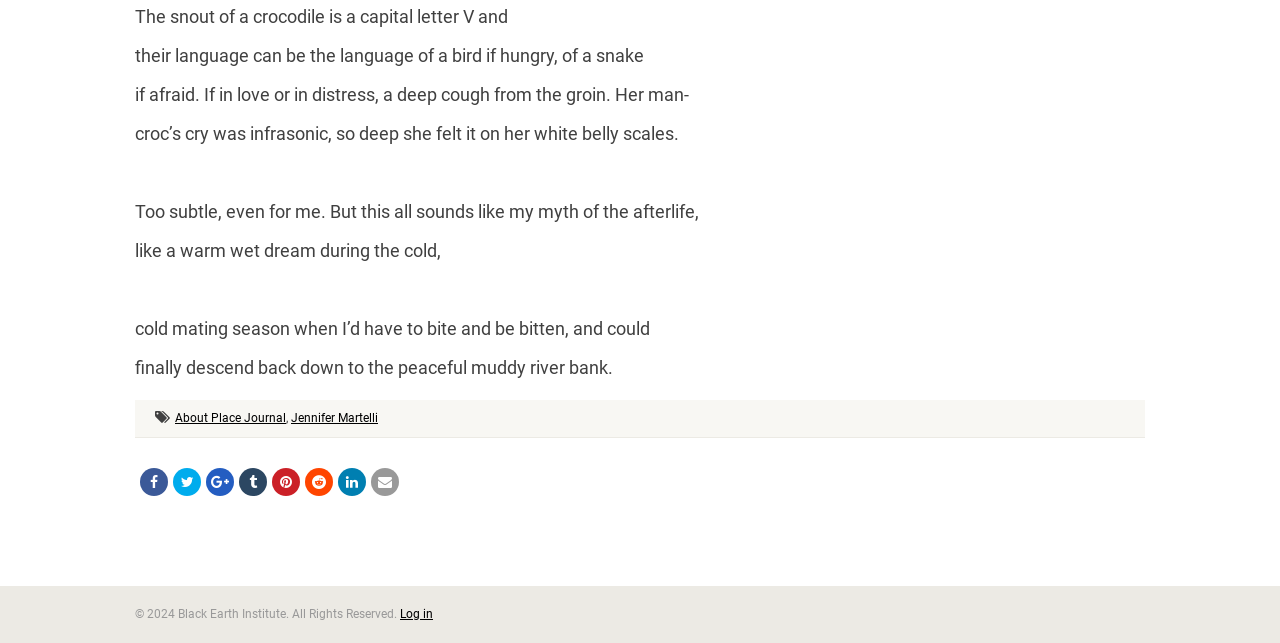With reference to the screenshot, provide a detailed response to the question below:
What is the shape of a crocodile's snout?

The webpage contains a passage that describes the shape of a crocodile's snout as a capital letter V. This information is obtained from the StaticText element with the text 'The snout of a crocodile is a capital letter V and'.